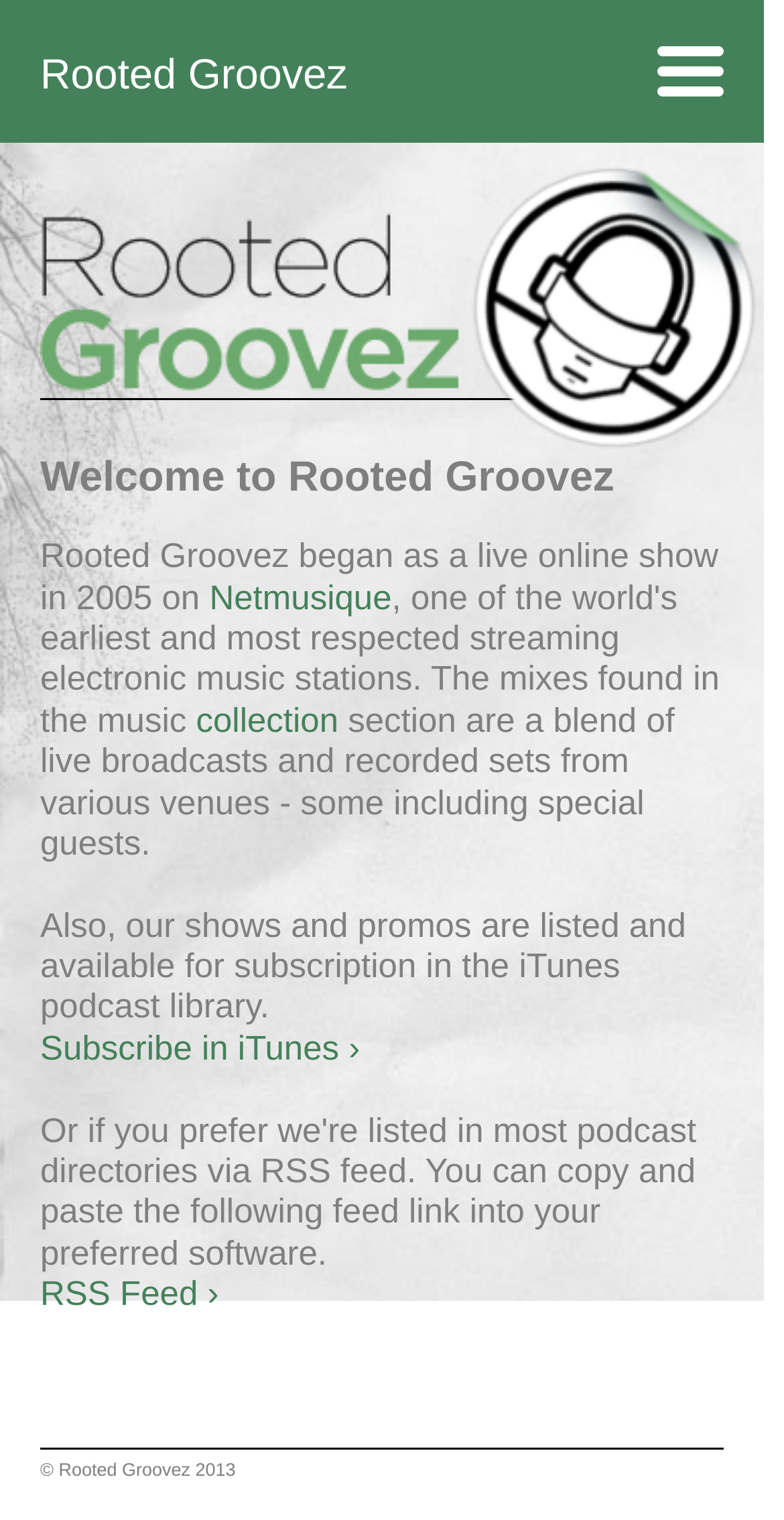Determine the bounding box for the described UI element: "live at the mint".

[0.0, 0.247, 0.974, 0.323]